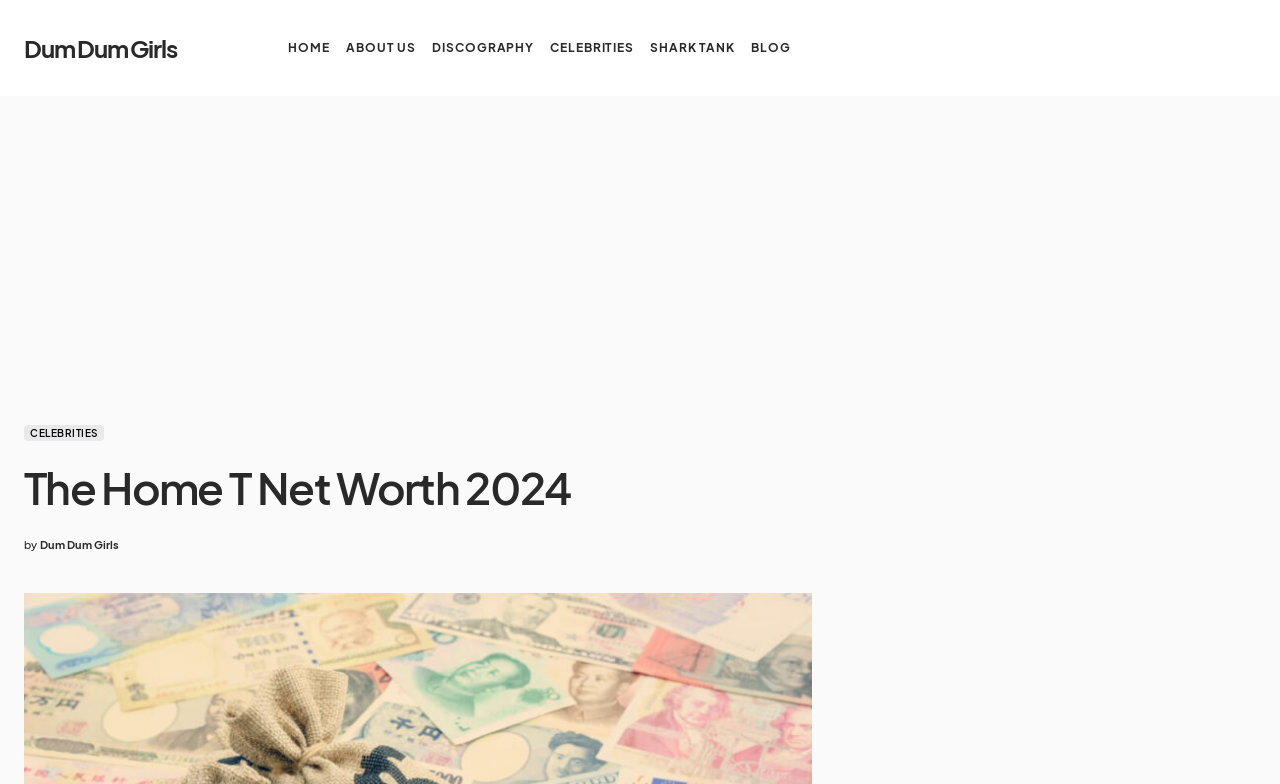Please provide the bounding box coordinates for the element that needs to be clicked to perform the following instruction: "click BLOG". The coordinates should be given as four float numbers between 0 and 1, i.e., [left, top, right, bottom].

[0.587, 0.0, 0.618, 0.122]